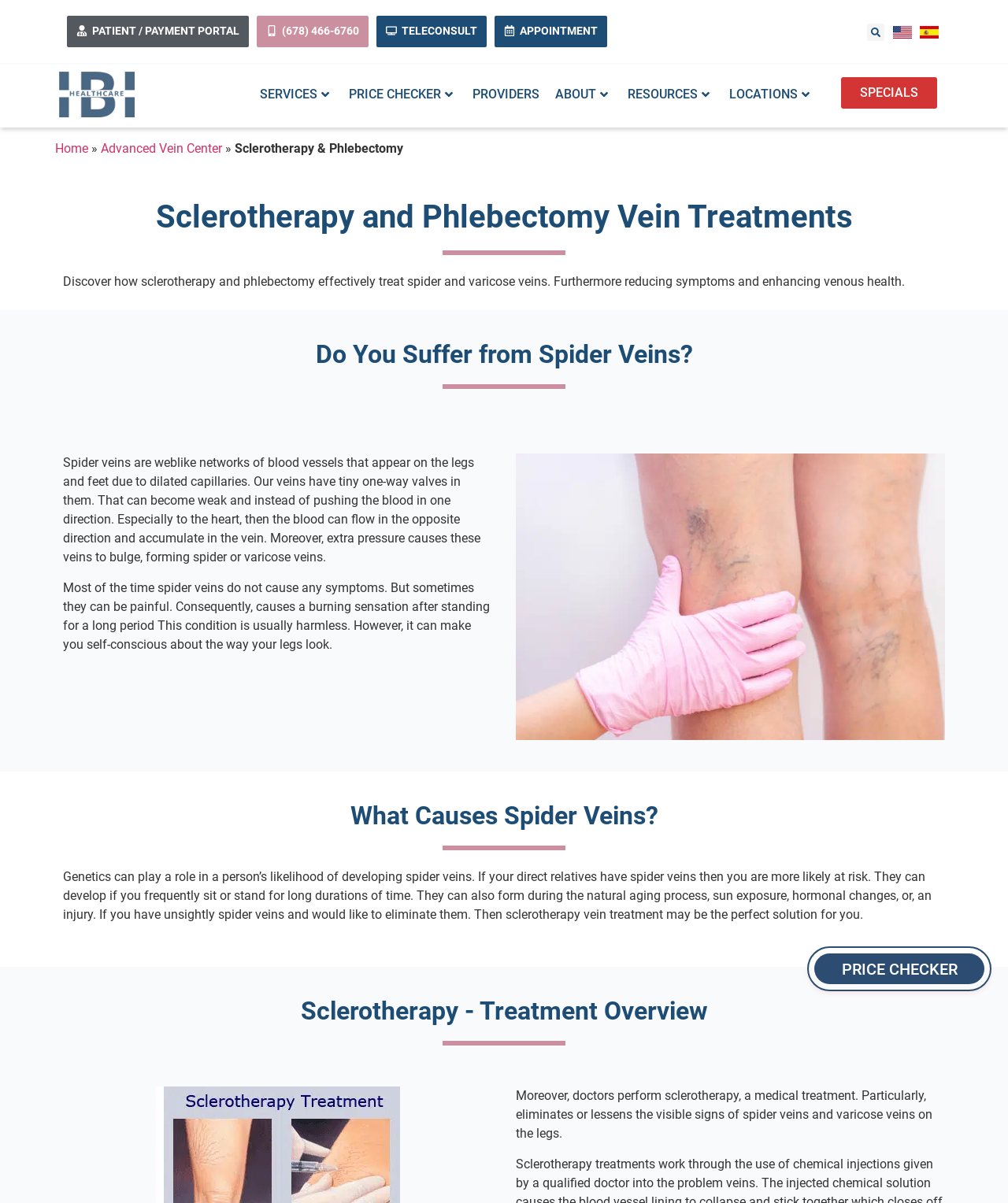Please identify the bounding box coordinates of the element's region that needs to be clicked to fulfill the following instruction: "Make a teleconsult". The bounding box coordinates should consist of four float numbers between 0 and 1, i.e., [left, top, right, bottom].

[0.373, 0.013, 0.483, 0.039]